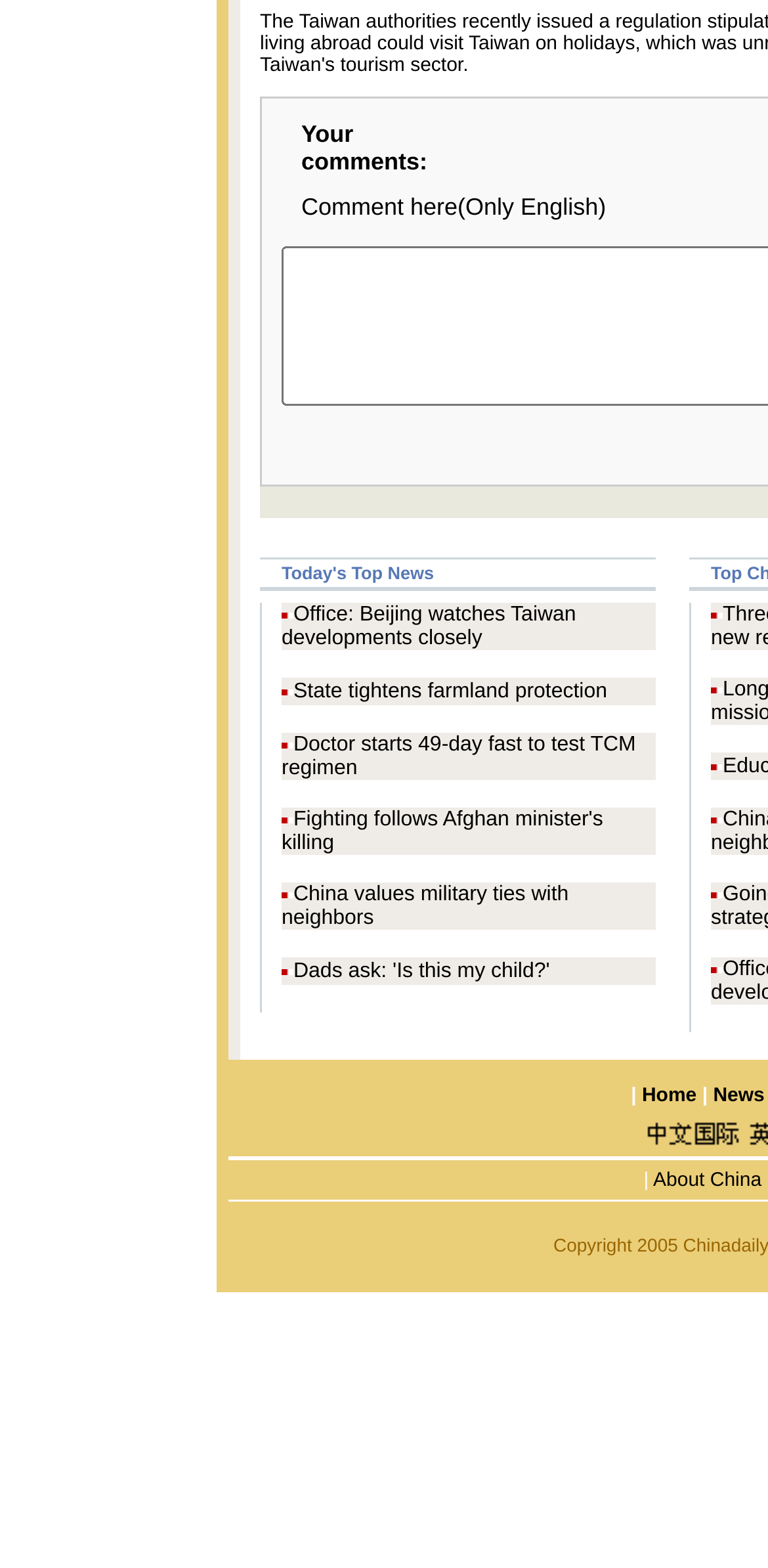What is the last news article about?
Based on the image, respond with a single word or phrase.

China values military ties with neighbors